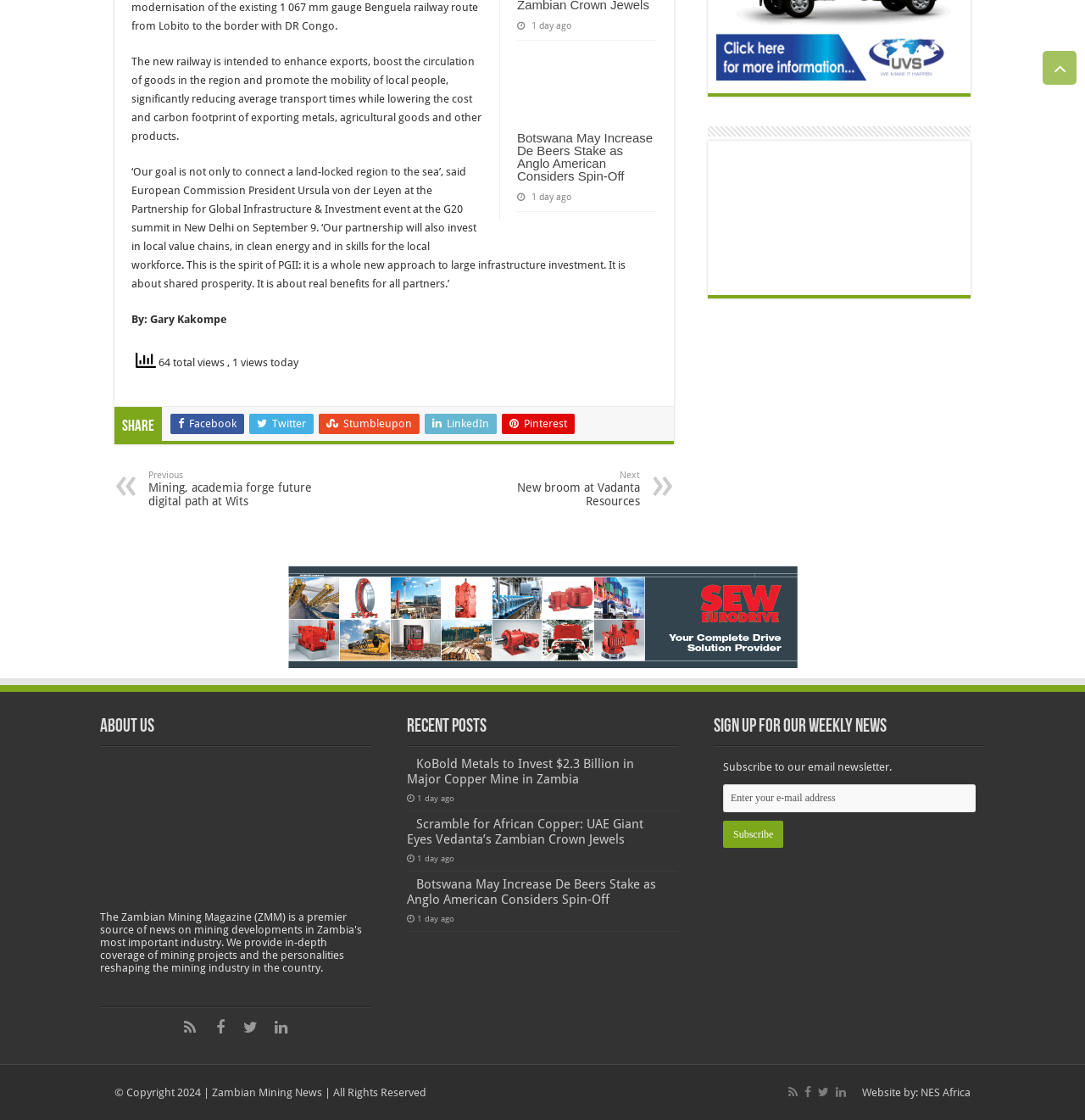Find the bounding box of the UI element described as: "NES Africa". The bounding box coordinates should be given as four float values between 0 and 1, i.e., [left, top, right, bottom].

[0.848, 0.97, 0.895, 0.981]